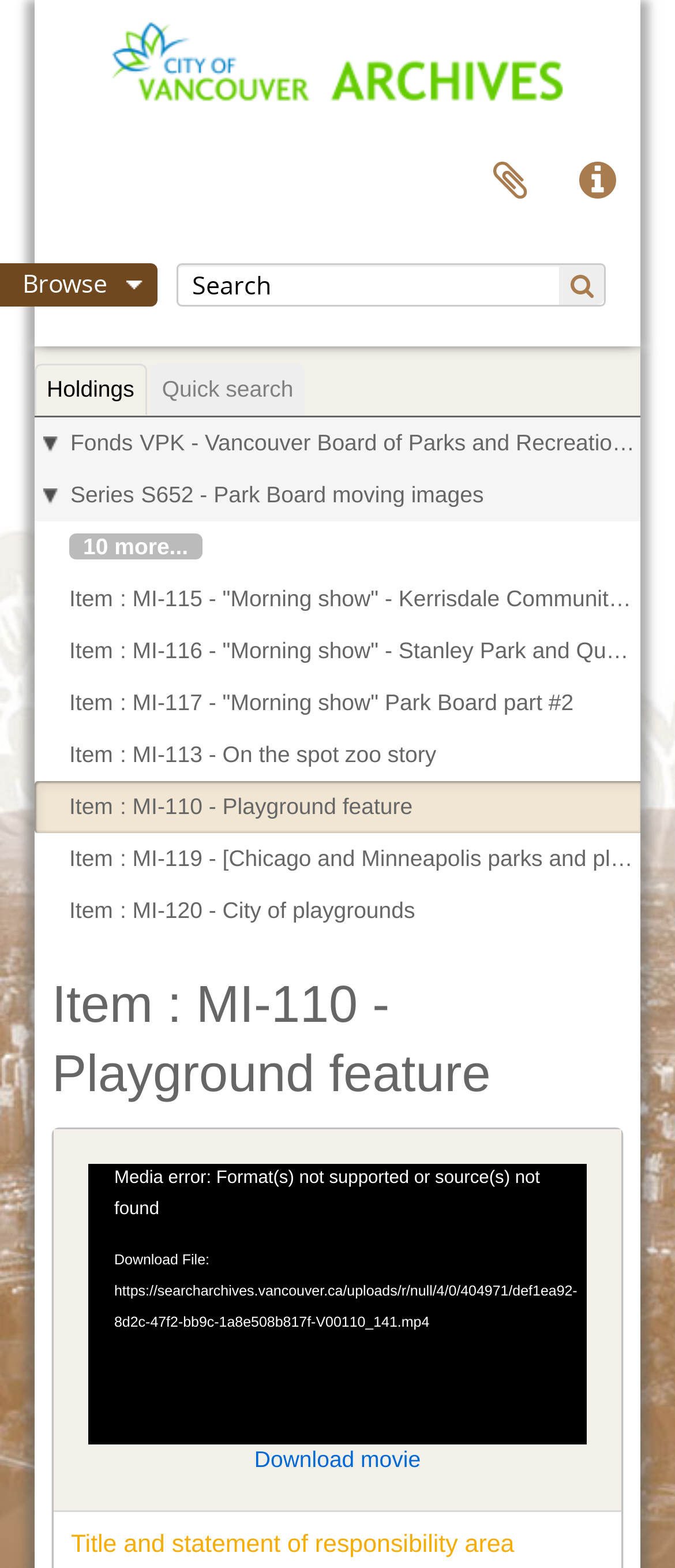Locate the bounding box coordinates of the element's region that should be clicked to carry out the following instruction: "Download the movie". The coordinates need to be four float numbers between 0 and 1, i.e., [left, top, right, bottom].

[0.377, 0.922, 0.623, 0.939]